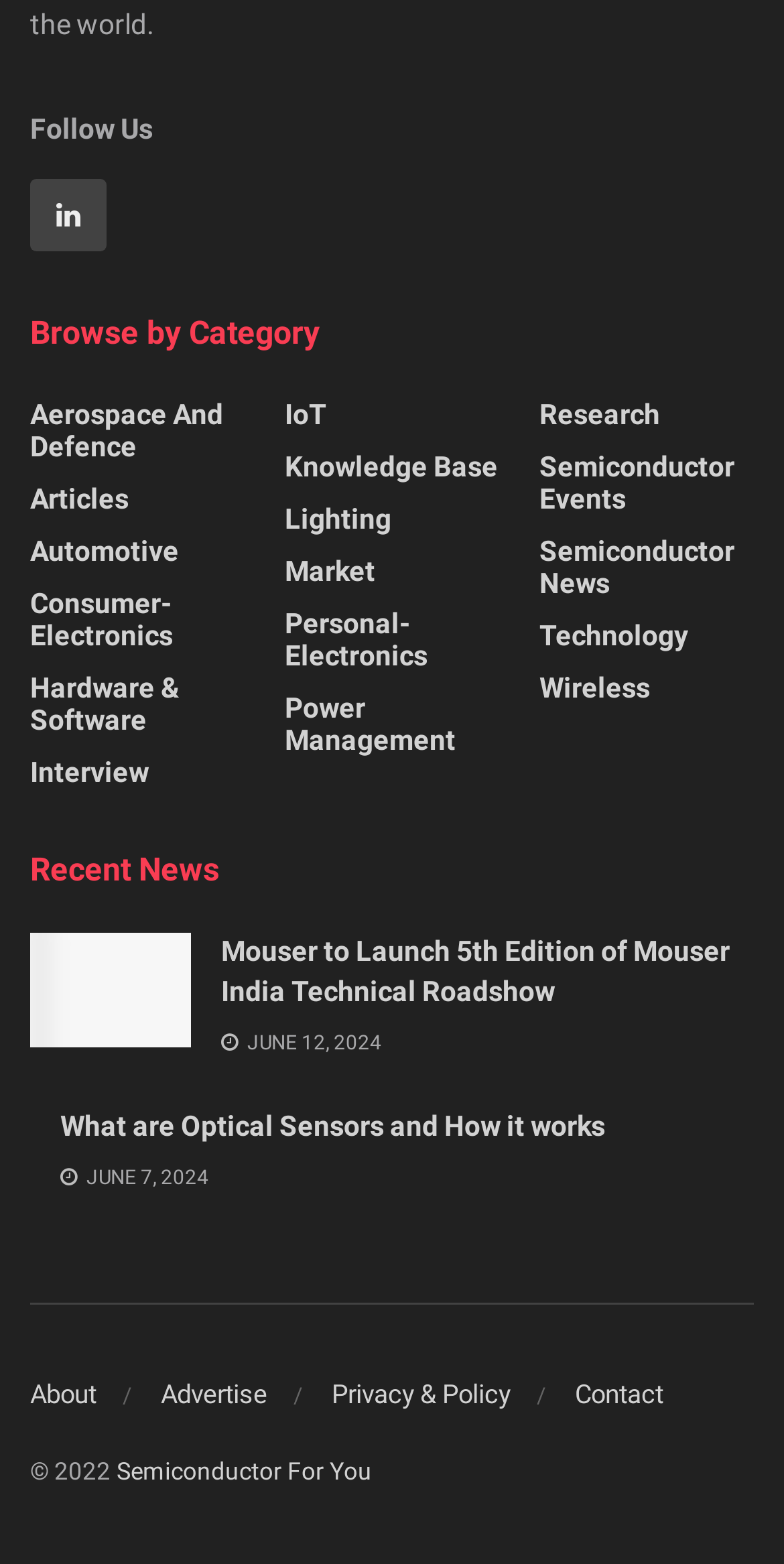Answer the question using only one word or a concise phrase: How many news articles are listed under 'Recent News'?

3